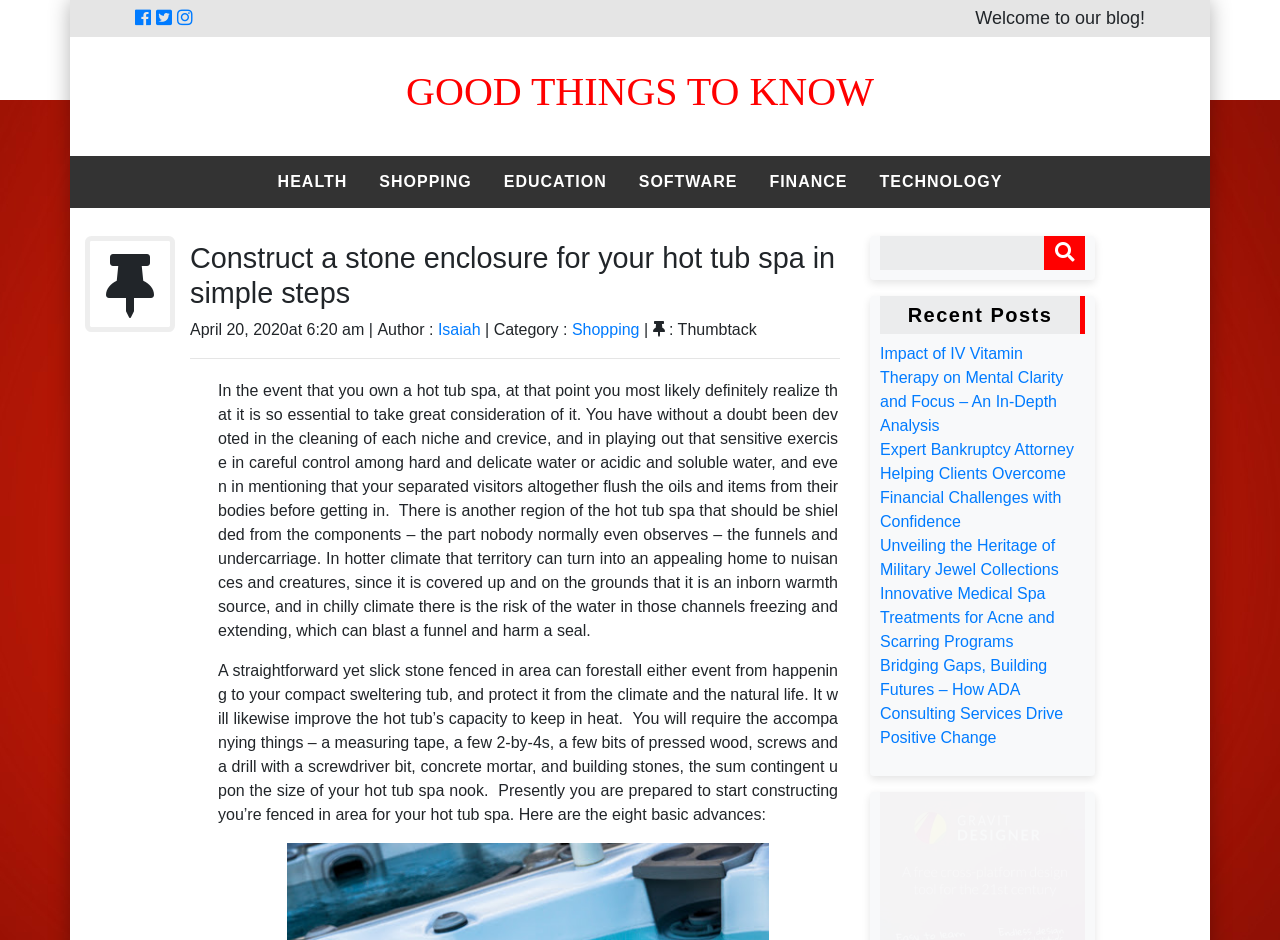What is the category of this post?
Answer with a single word or phrase by referring to the visual content.

Shopping